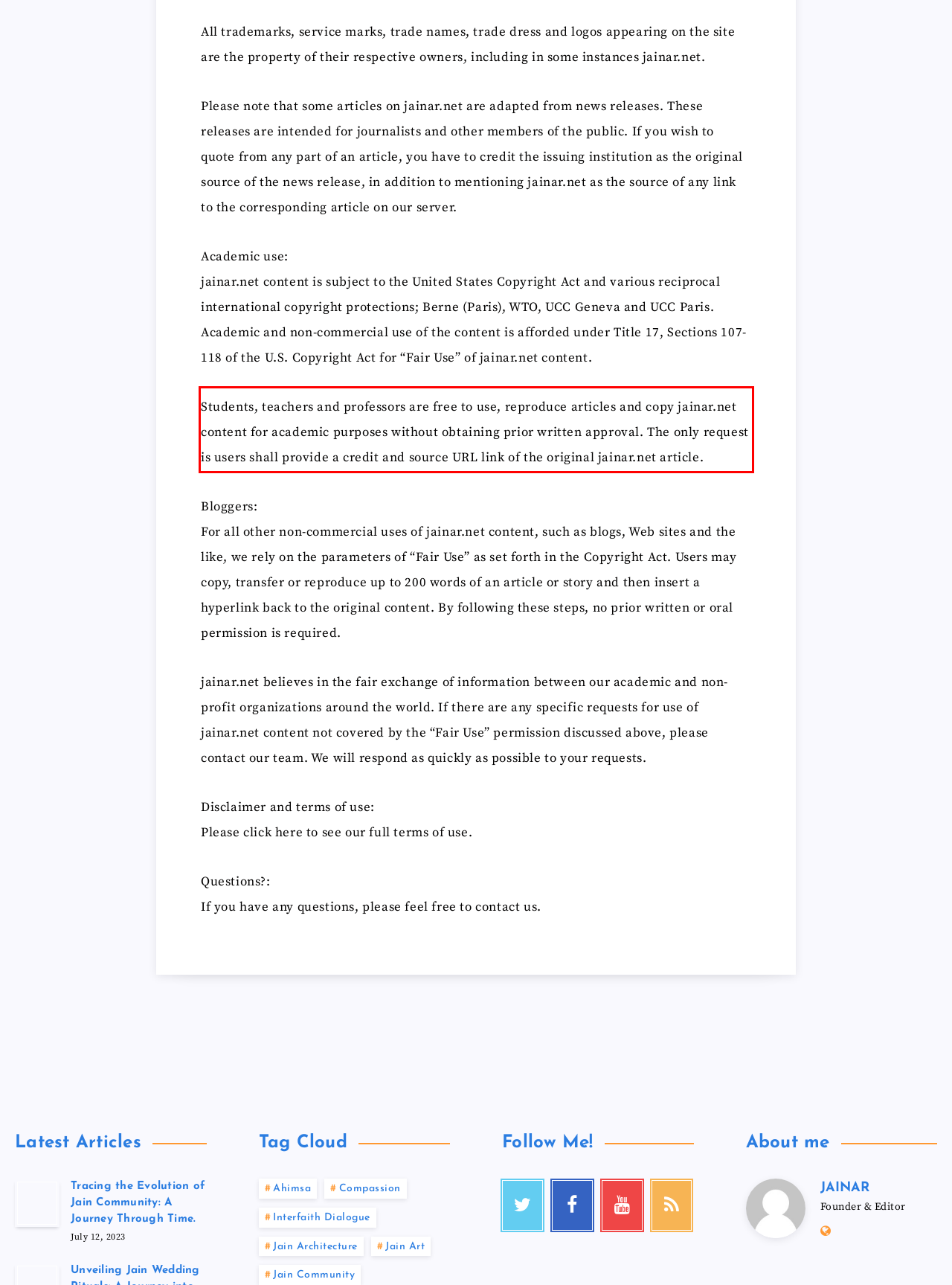There is a screenshot of a webpage with a red bounding box around a UI element. Please use OCR to extract the text within the red bounding box.

Students, teachers and professors are free to use, reproduce articles and copy jainar.net content for academic purposes without obtaining prior written approval. The only request is users shall provide a credit and source URL link of the original jainar.net article.